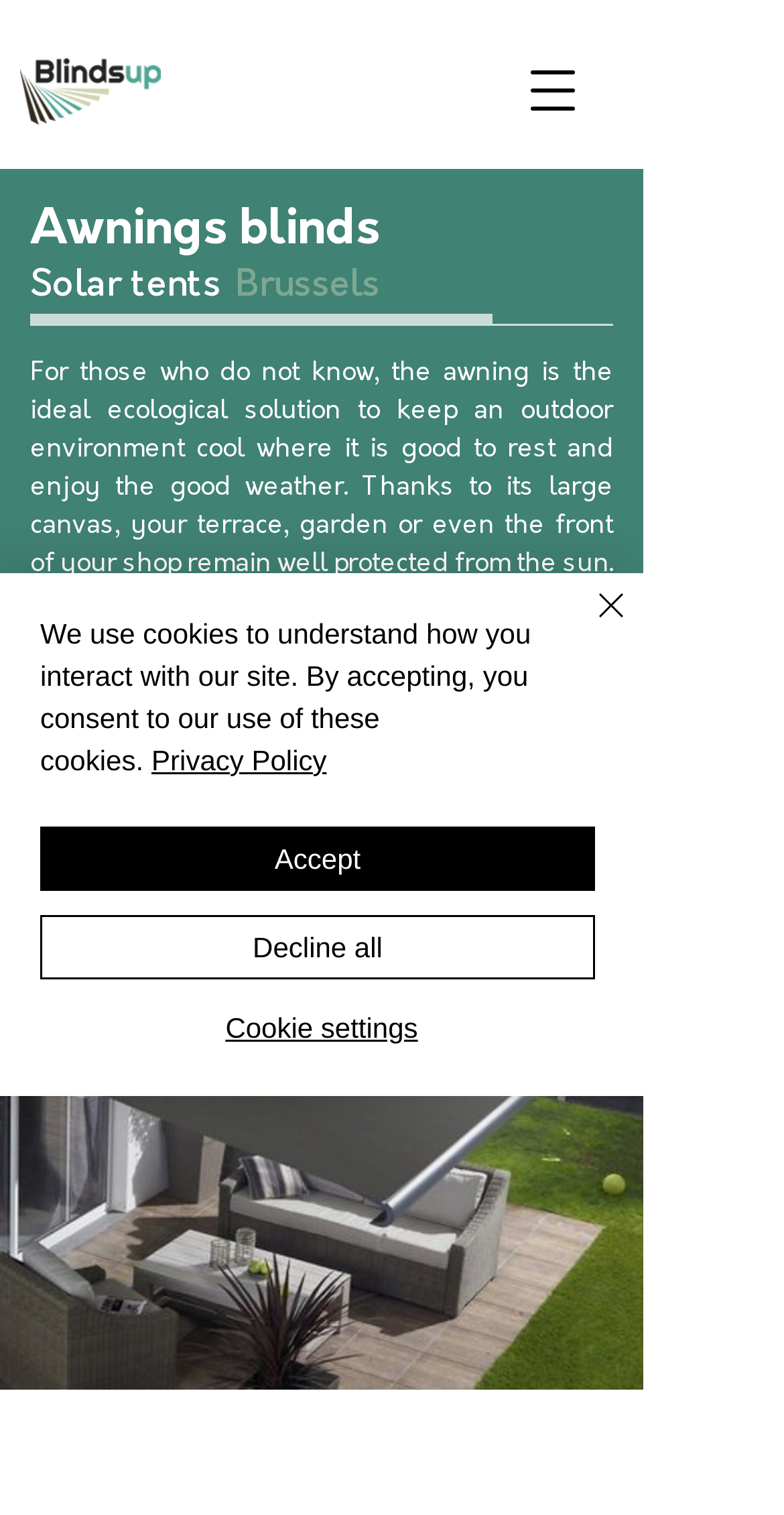Find the bounding box coordinates for the UI element whose description is: "Decline all". The coordinates should be four float numbers between 0 and 1, in the format [left, top, right, bottom].

[0.051, 0.604, 0.759, 0.646]